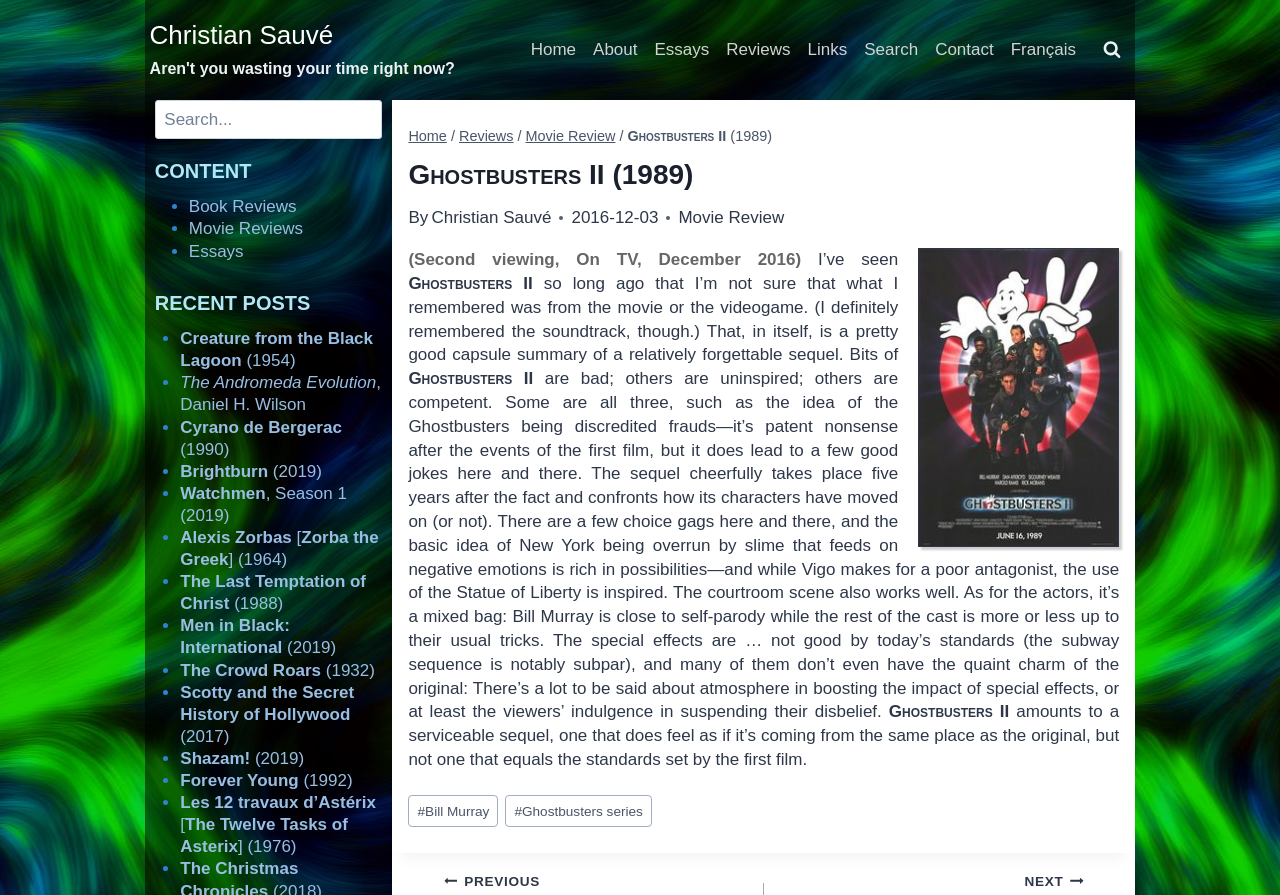Identify the title of the webpage and provide its text content.

Ghostbusters II (1989)